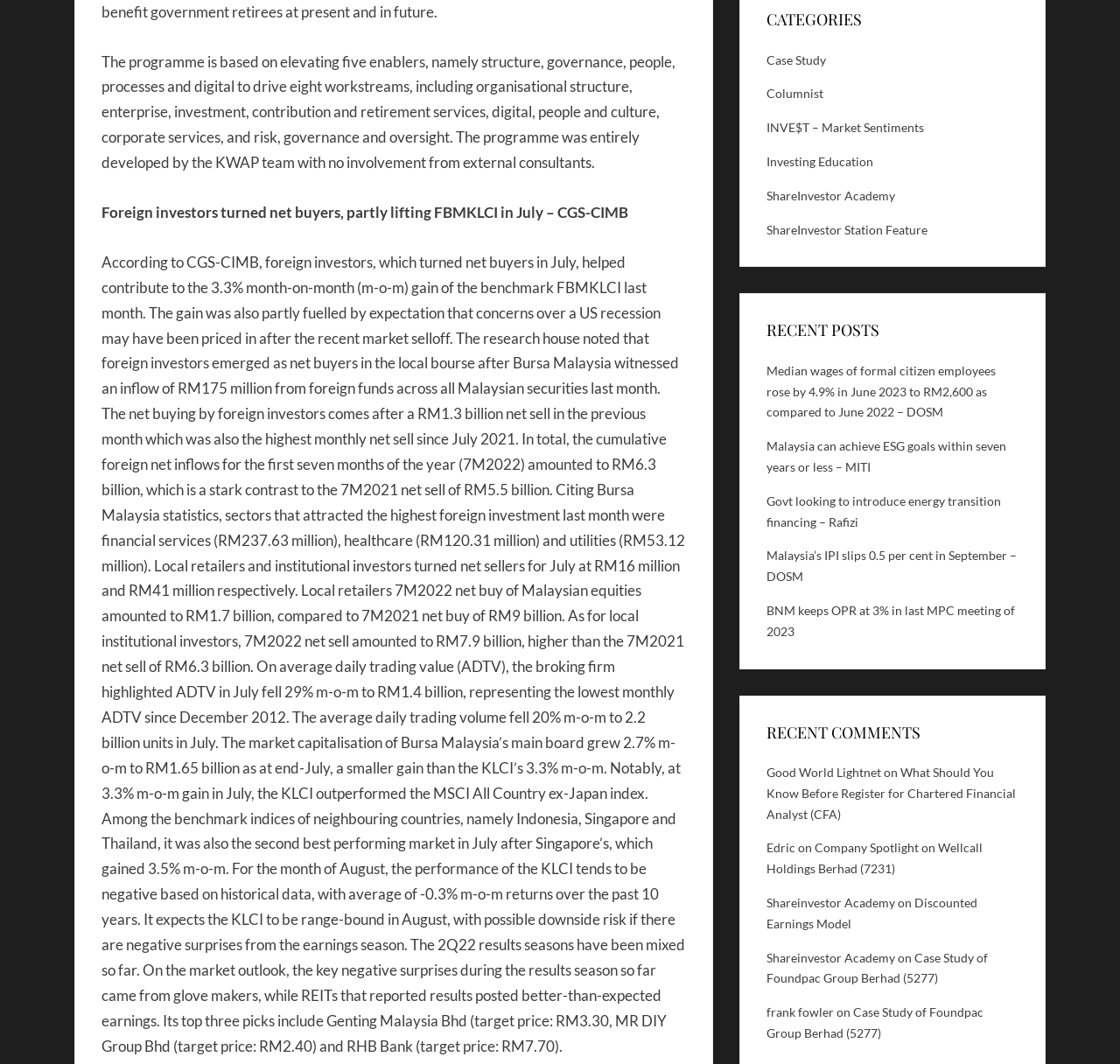Please provide a comprehensive response to the question below by analyzing the image: 
What is the programme based on?

The programme is based on elevating five enablers, namely structure, governance, people, processes and digital to drive eight workstreams.